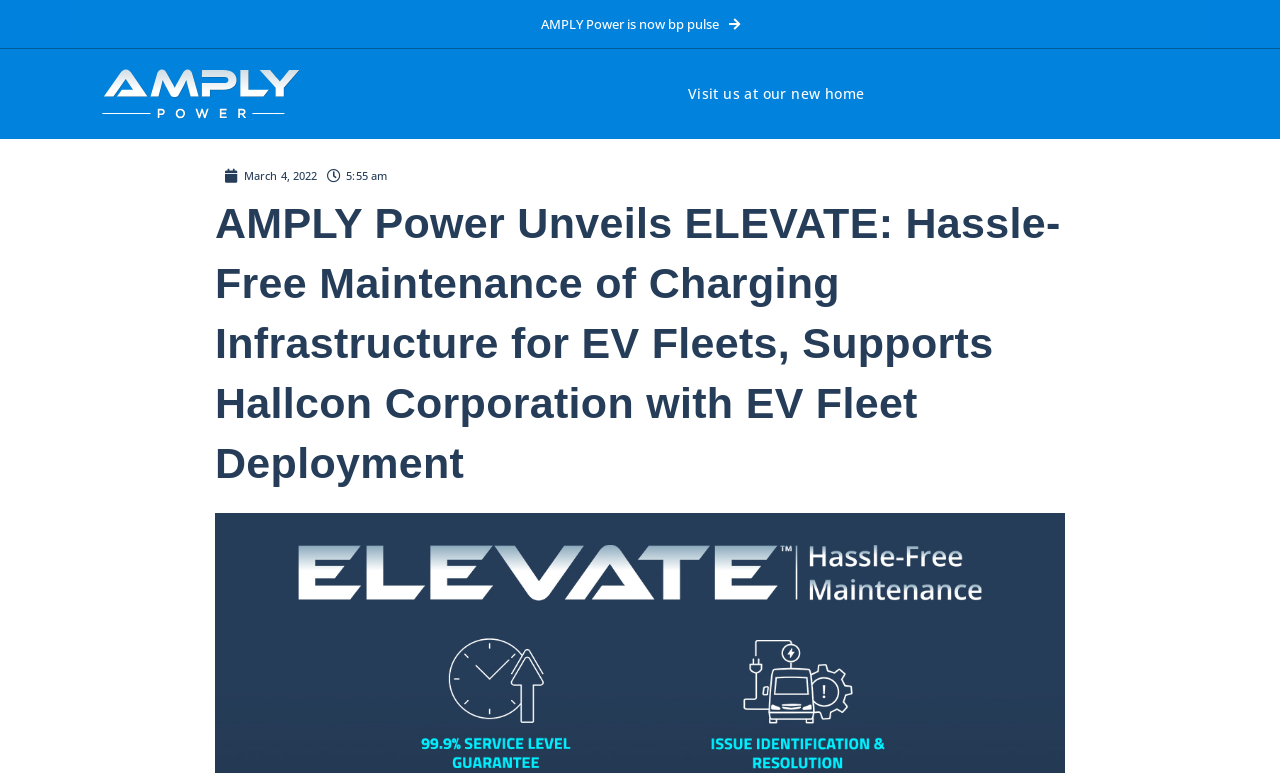Identify the bounding box for the UI element that is described as follows: "March 4, 2022".

[0.176, 0.219, 0.248, 0.237]